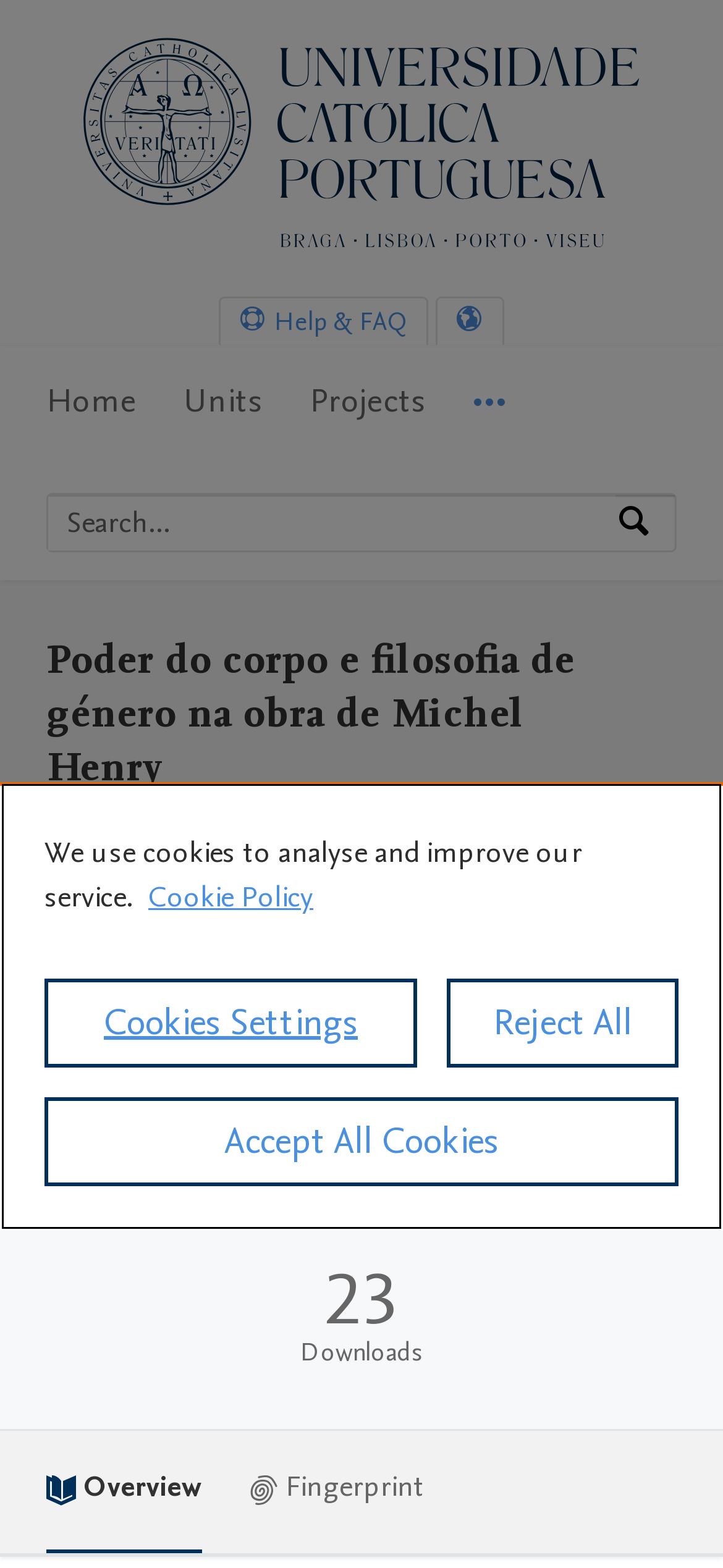Please identify the bounding box coordinates of the area that needs to be clicked to fulfill the following instruction: "Visit Facebook page."

None